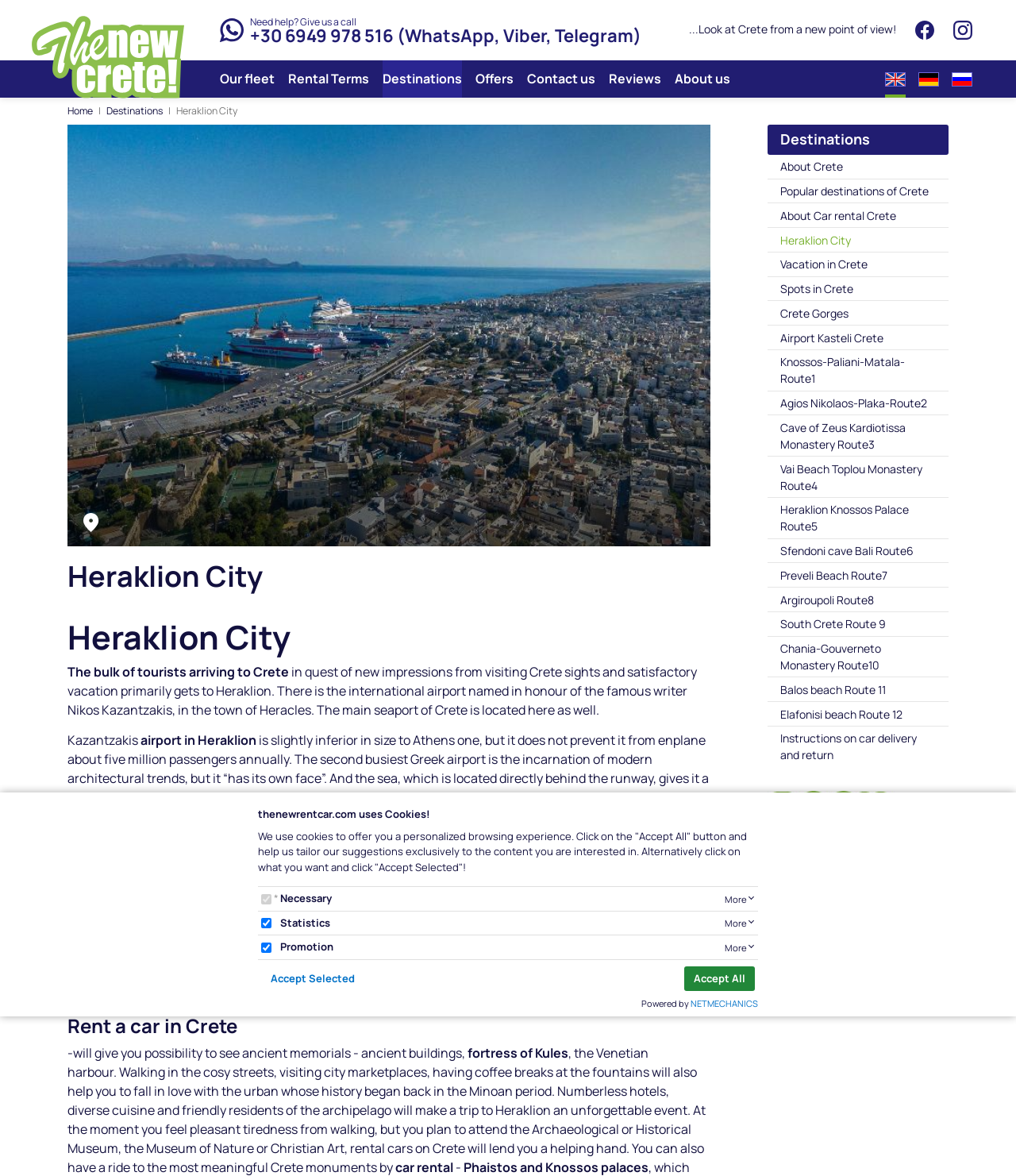Determine the bounding box coordinates for the element that should be clicked to follow this instruction: "Click on the 'Book now' button". The coordinates should be given as four float numbers between 0 and 1, in the format [left, top, right, bottom].

[0.755, 0.672, 0.934, 0.737]